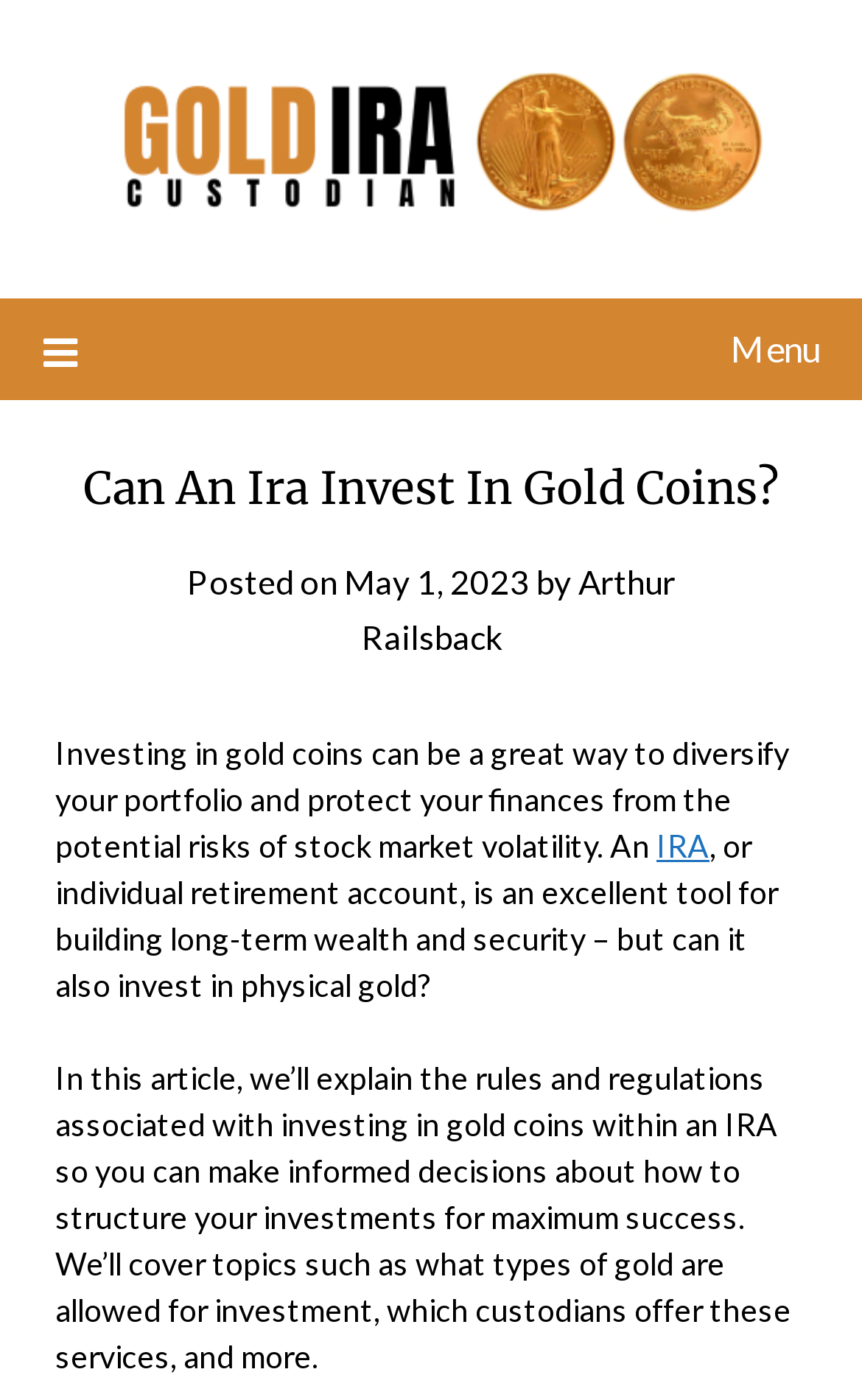Provide a brief response to the question below using one word or phrase:
What is the topic of the article?

Investing in gold coins